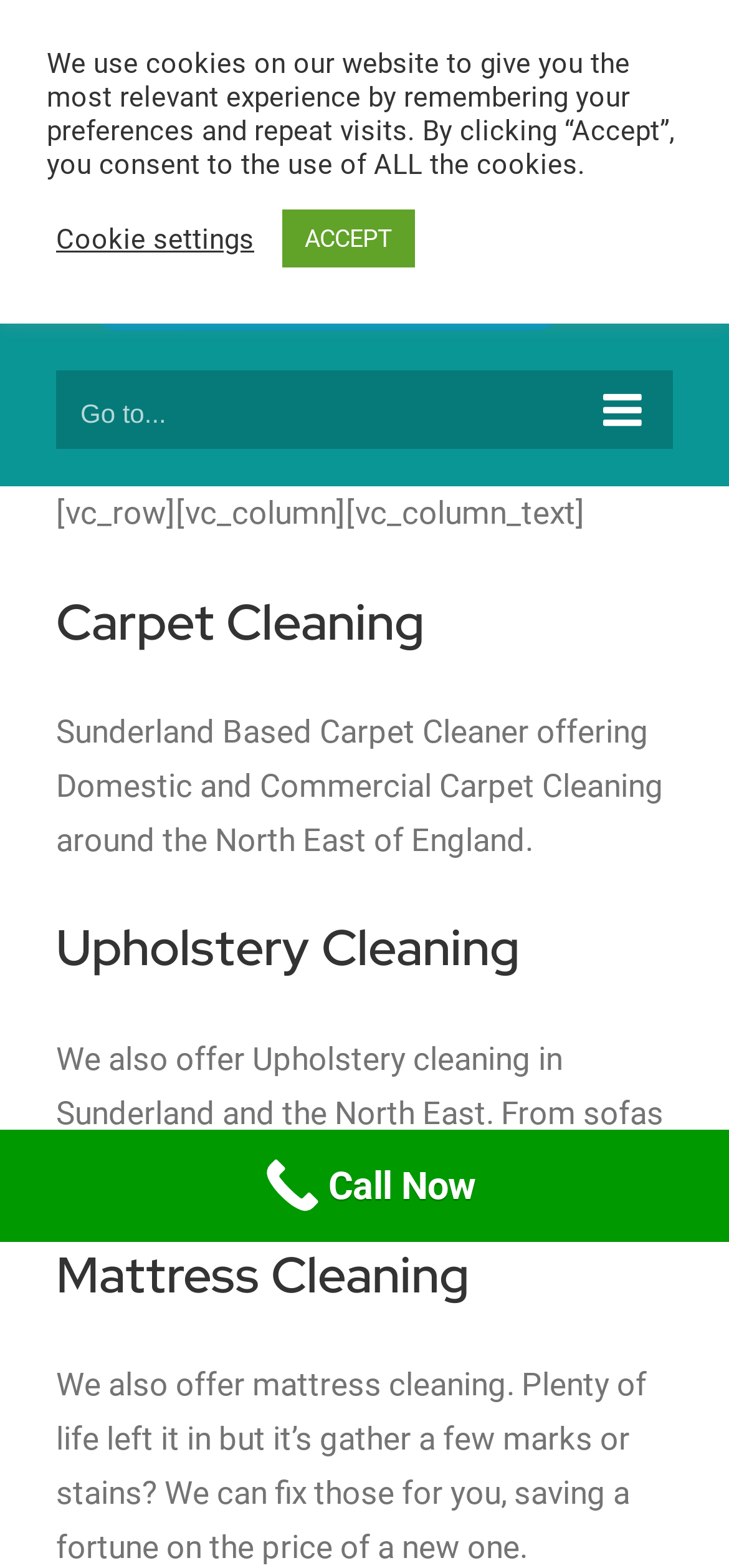What services does the company offer?
Using the image as a reference, answer the question in detail.

I found the services by looking at the headings on the page, which include 'Carpet Cleaning', 'Upholstery Cleaning', and 'Mattress Cleaning'.